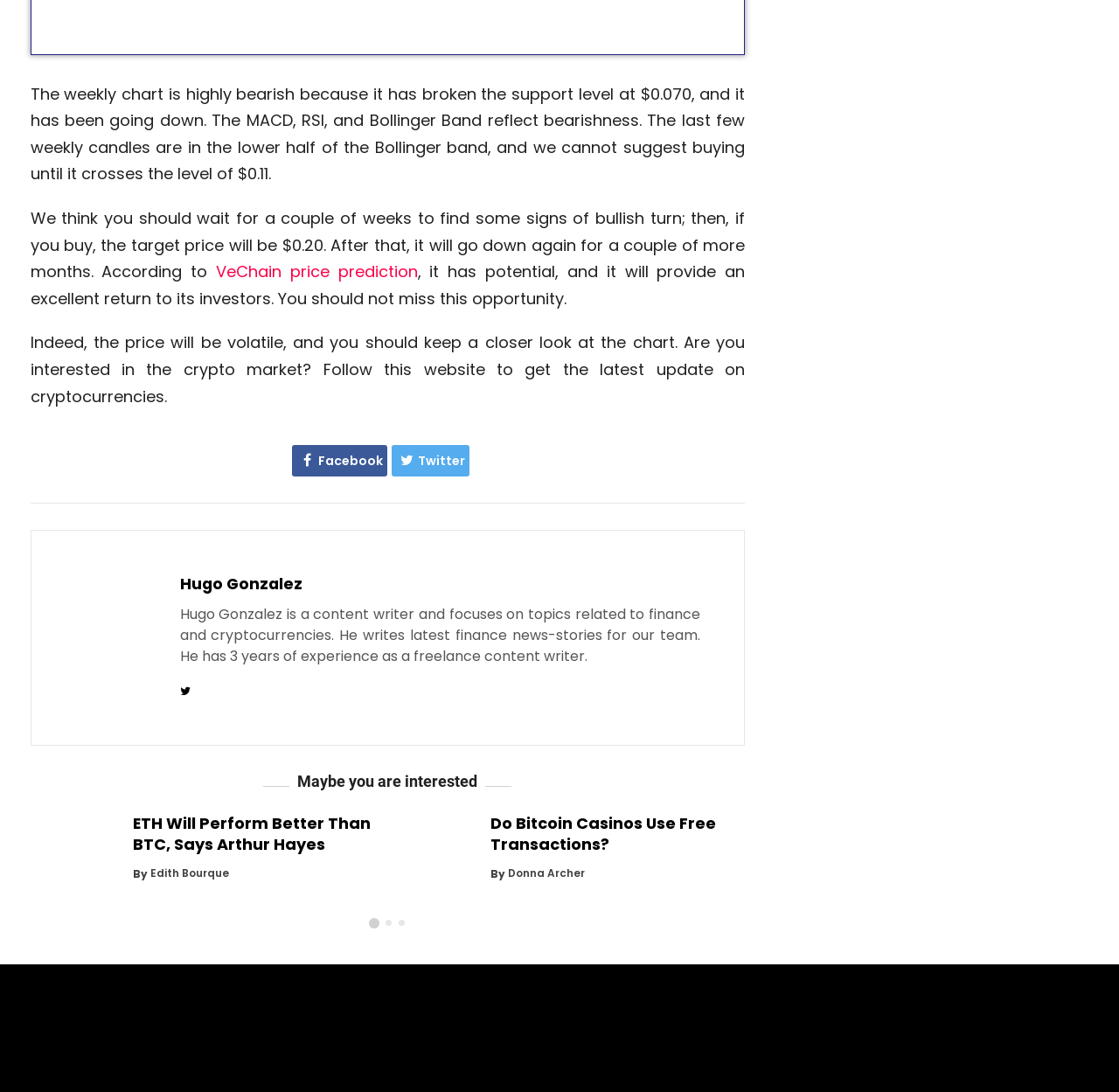What are the three articles listed below the VeChain price prediction article?
Please provide a single word or phrase in response based on the screenshot.

ETH, Bitcoin Casinos, Ethereum Whales